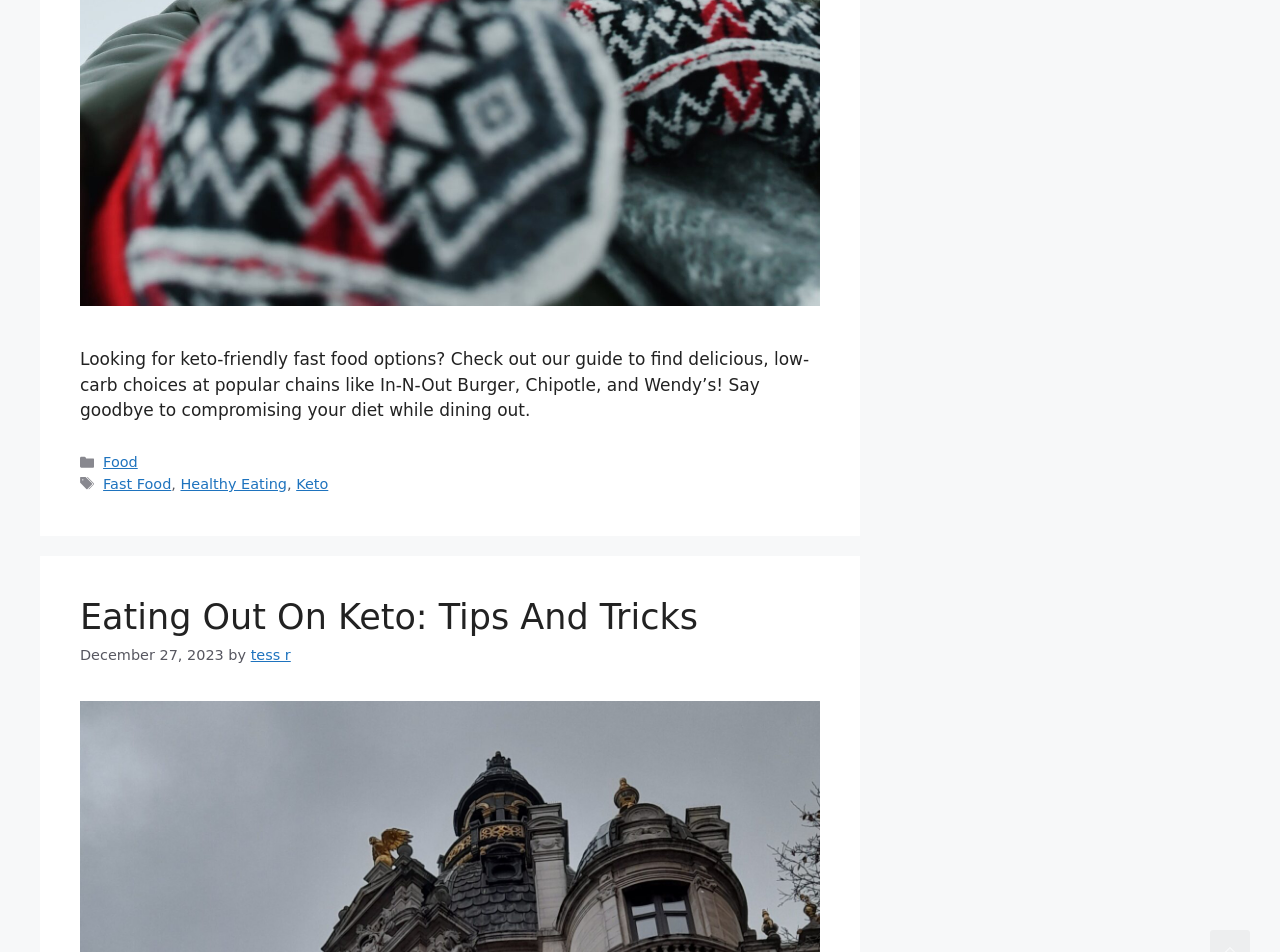When was the article published?
Provide a one-word or short-phrase answer based on the image.

December 27, 2023